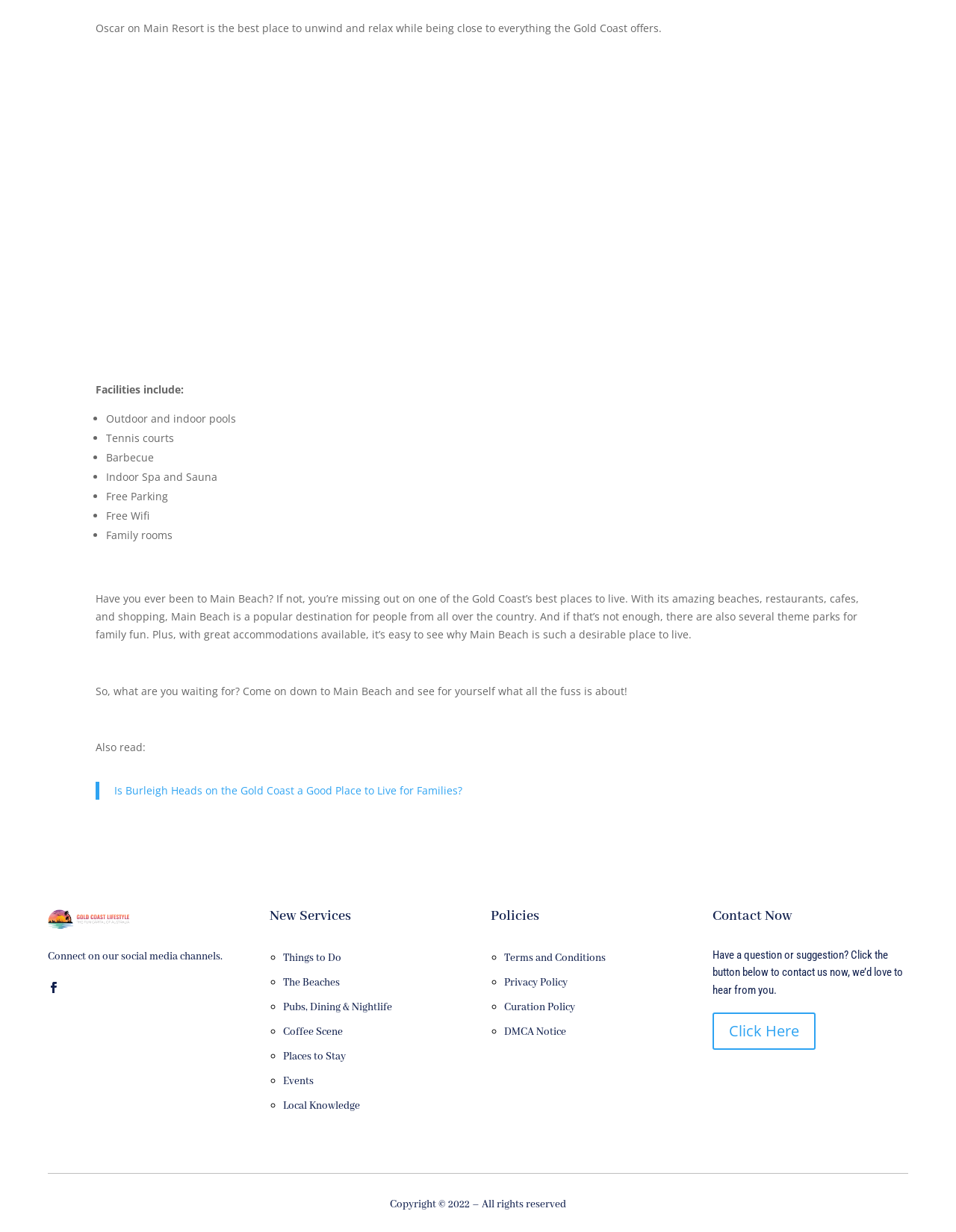Respond to the question below with a single word or phrase: What is the name of the resort mentioned?

Oscar on Main Resort